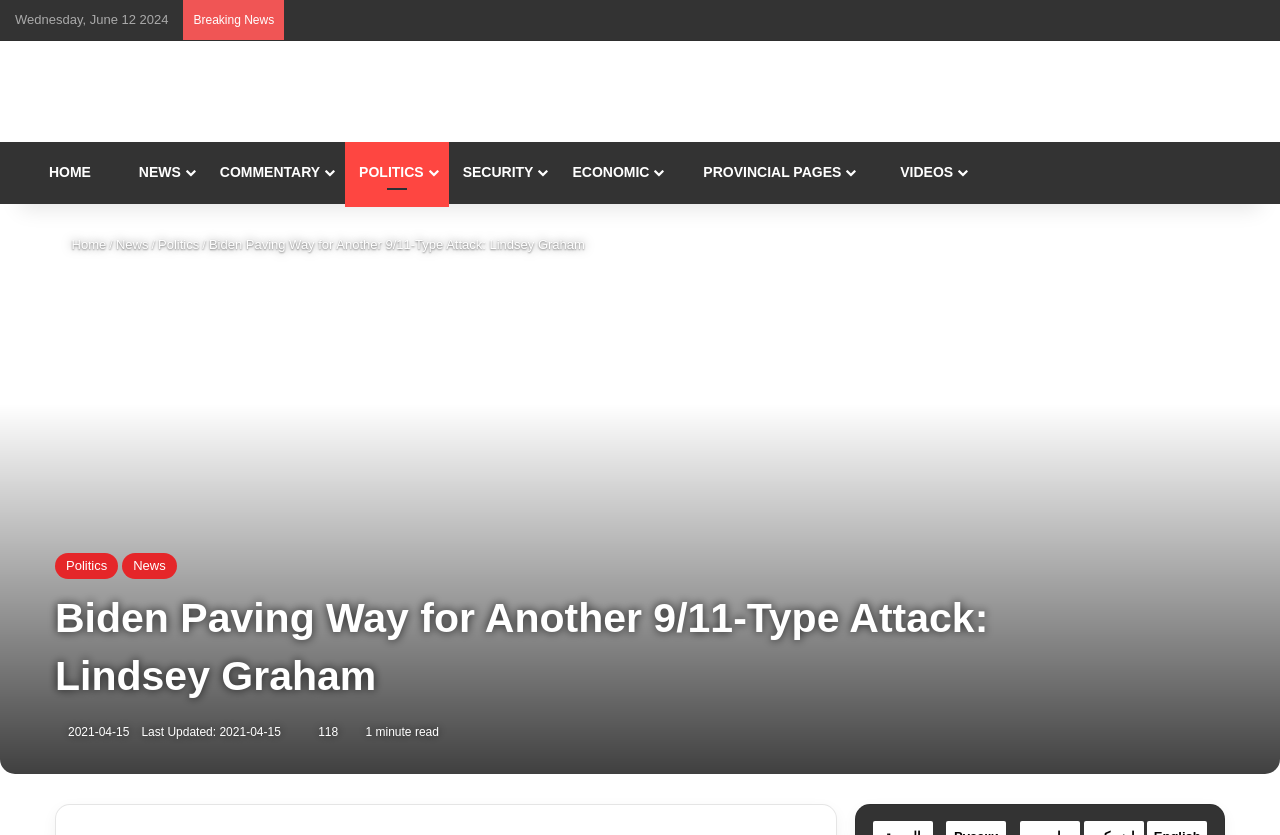Locate the bounding box of the UI element defined by this description: "Post a Sourcing Request Now". The coordinates should be given as four float numbers between 0 and 1, formatted as [left, top, right, bottom].

None